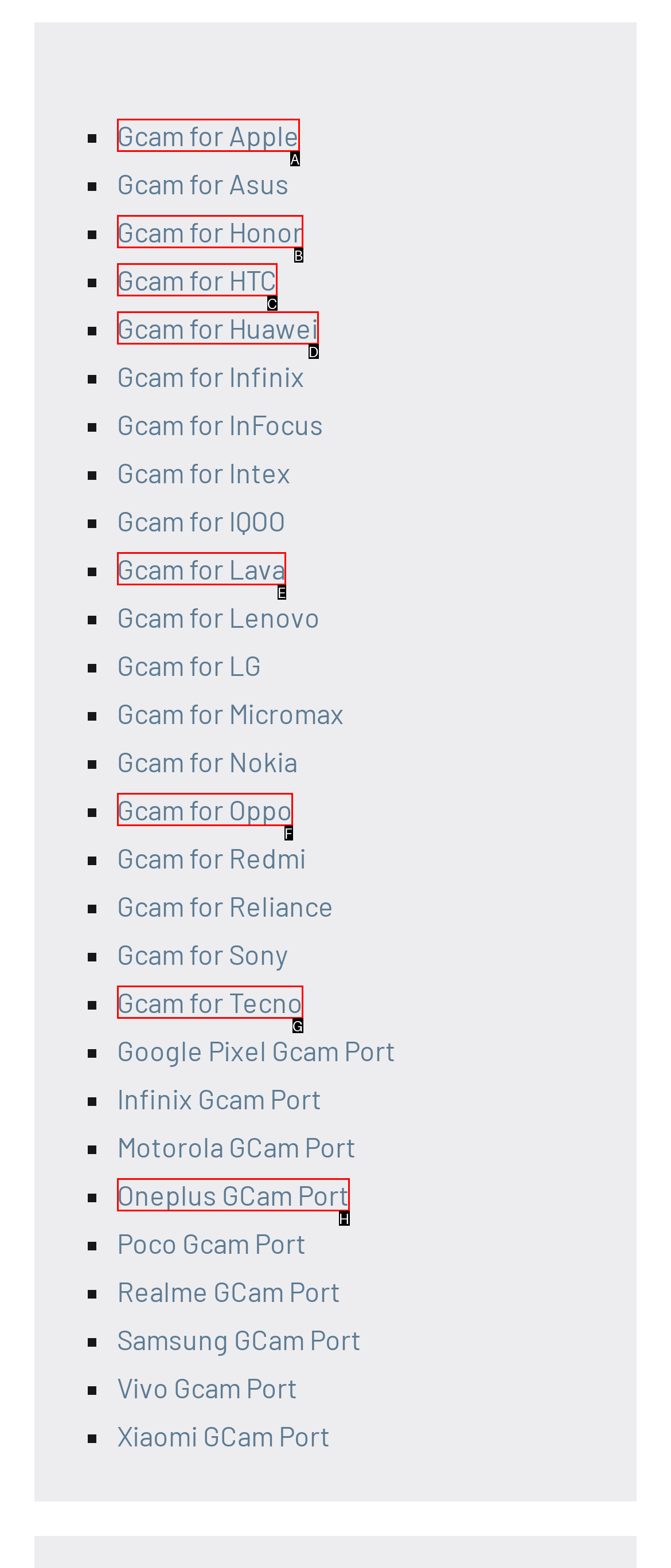Determine which option aligns with the description: WordPress Themes. Provide the letter of the chosen option directly.

None